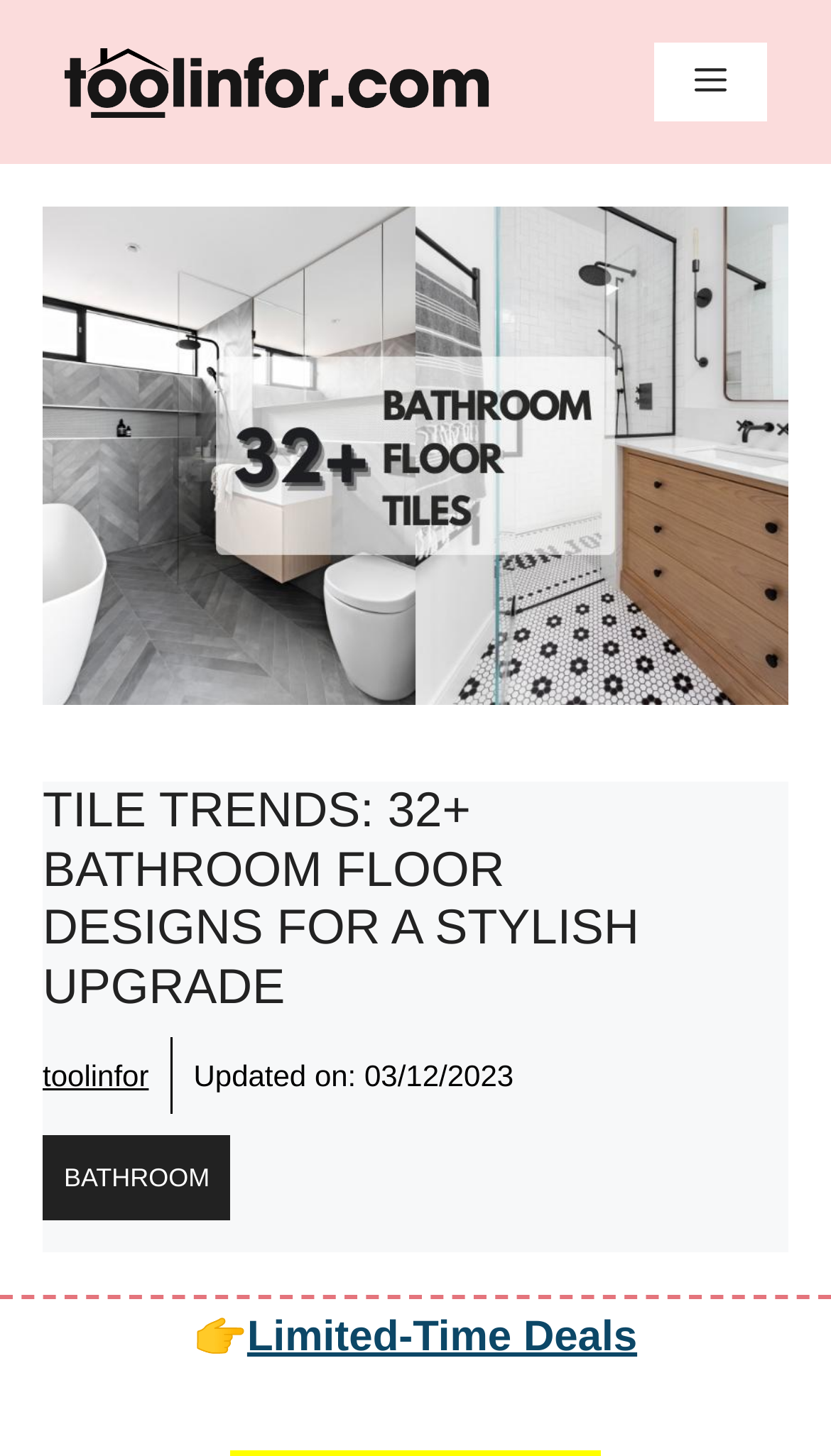Provide a brief response to the question using a single word or phrase: 
What is the date of the last update?

03/12/2023